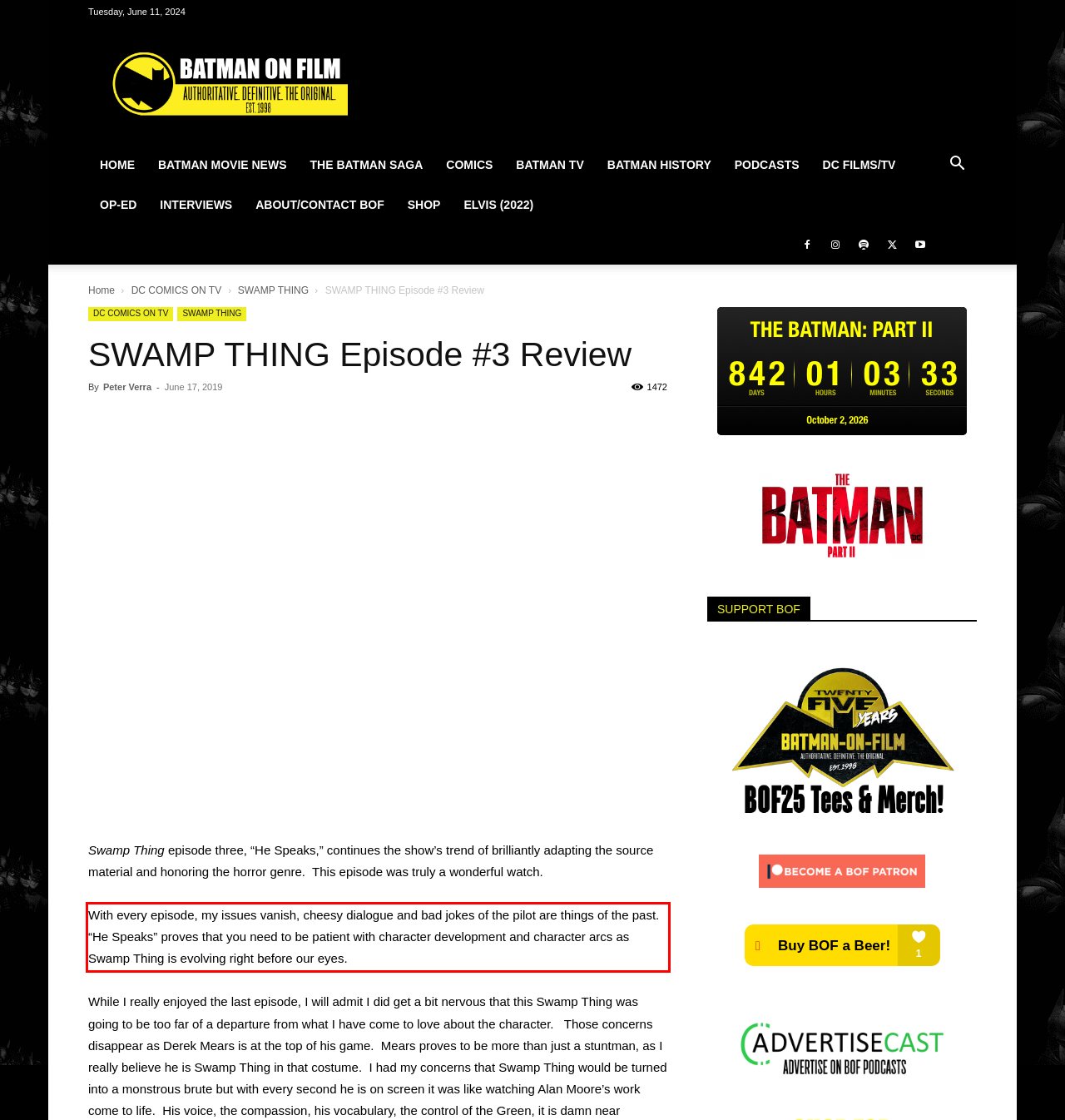You are given a screenshot of a webpage with a UI element highlighted by a red bounding box. Please perform OCR on the text content within this red bounding box.

With every episode, my issues vanish, cheesy dialogue and bad jokes of the pilot are things of the past. “He Speaks” proves that you need to be patient with character development and character arcs as Swamp Thing is evolving right before our eyes.